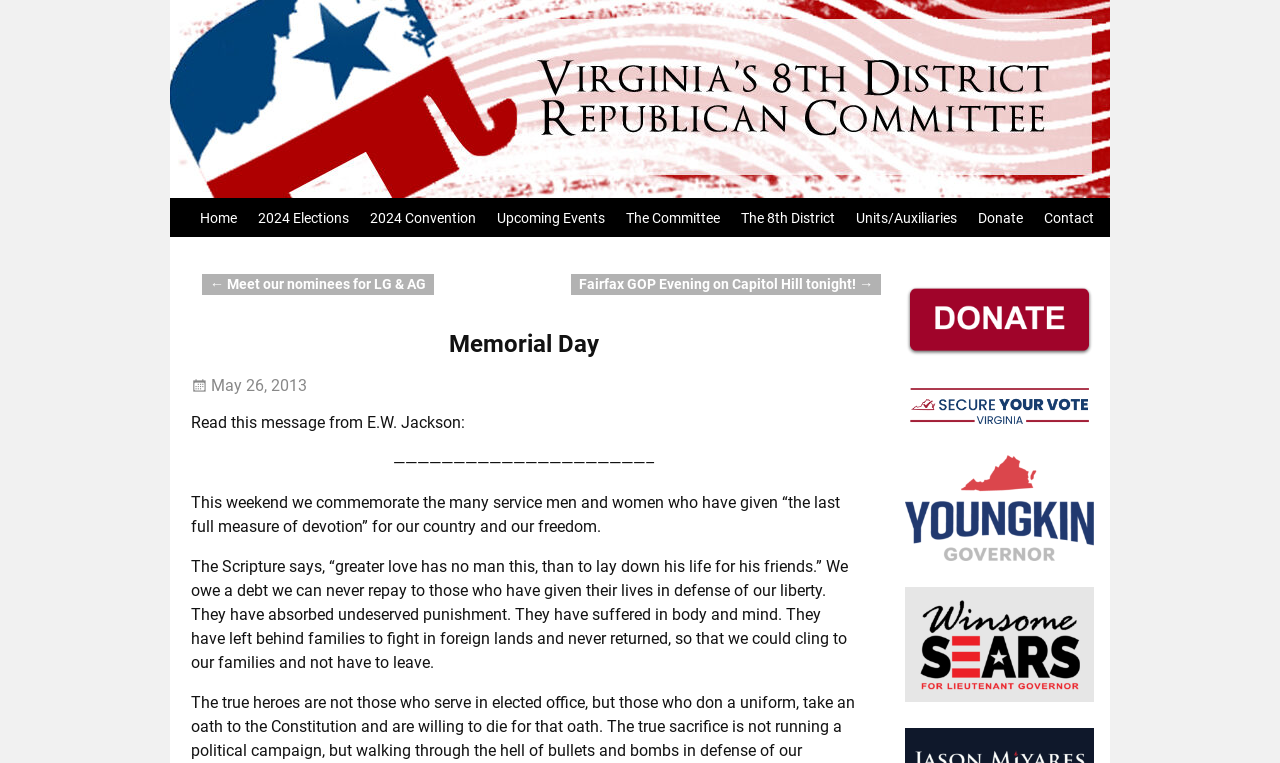Give a complete and precise description of the webpage's appearance.

The webpage is about Memorial Day, specifically a message from E.W. Jackson. At the top, there is a navigation menu with 10 links, including "Home", "2024 Elections", "2024 Convention", and "Donate". Below the navigation menu, there is a heading "Post navigation" with two links to previous and next posts.

The main content of the page is a message from E.W. Jackson, which is divided into four paragraphs. The first paragraph is a brief introduction to Memorial Day, commemorating the service men and women who have given their lives for the country and freedom. The second paragraph quotes a scripture, emphasizing the sacrifice of those who have laid down their lives for their friends. The third paragraph describes the suffering and sacrifice of those who have fought in foreign lands, leaving behind their families. The fourth paragraph is not fully visible, but it appears to continue the message.

On the right side of the page, there are four social media links, likely to Facebook, Twitter, Instagram, and YouTube, although the exact platforms are not specified.